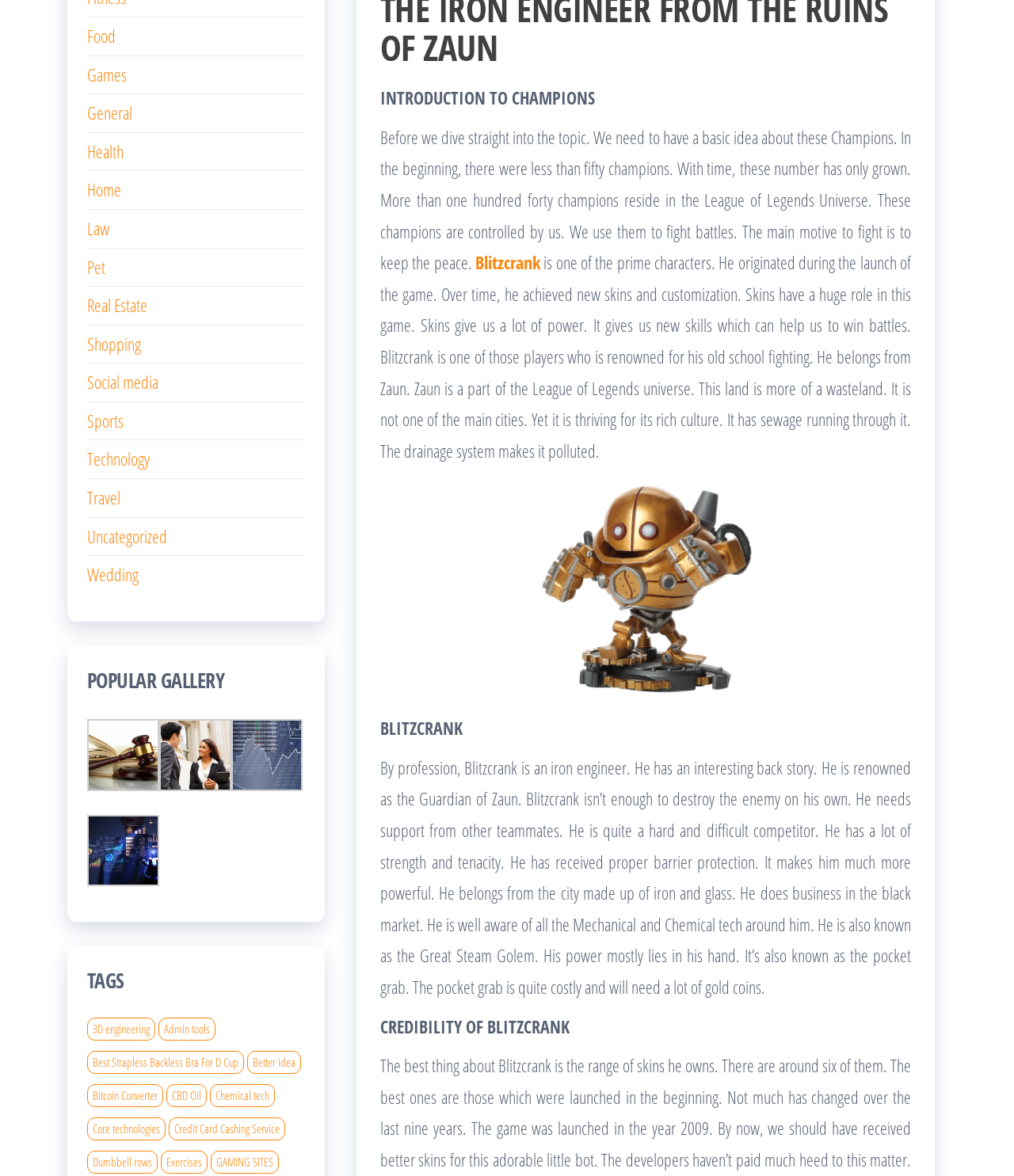Give the bounding box coordinates for this UI element: "Sports". The coordinates should be four float numbers between 0 and 1, arranged as [left, top, right, bottom].

[0.086, 0.347, 0.122, 0.368]